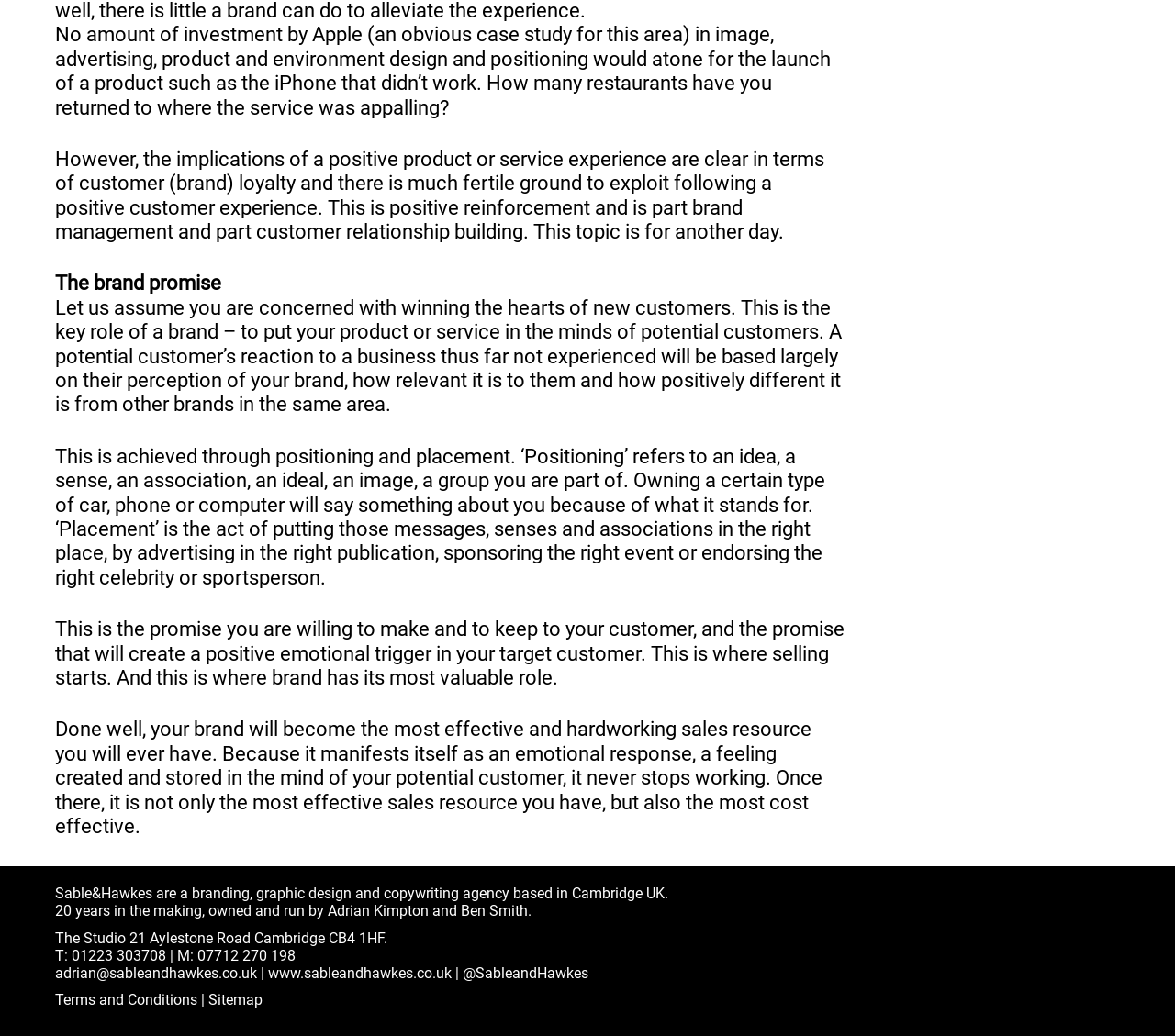Determine the bounding box for the UI element described here: "Terms and Conditions".

[0.047, 0.957, 0.168, 0.974]